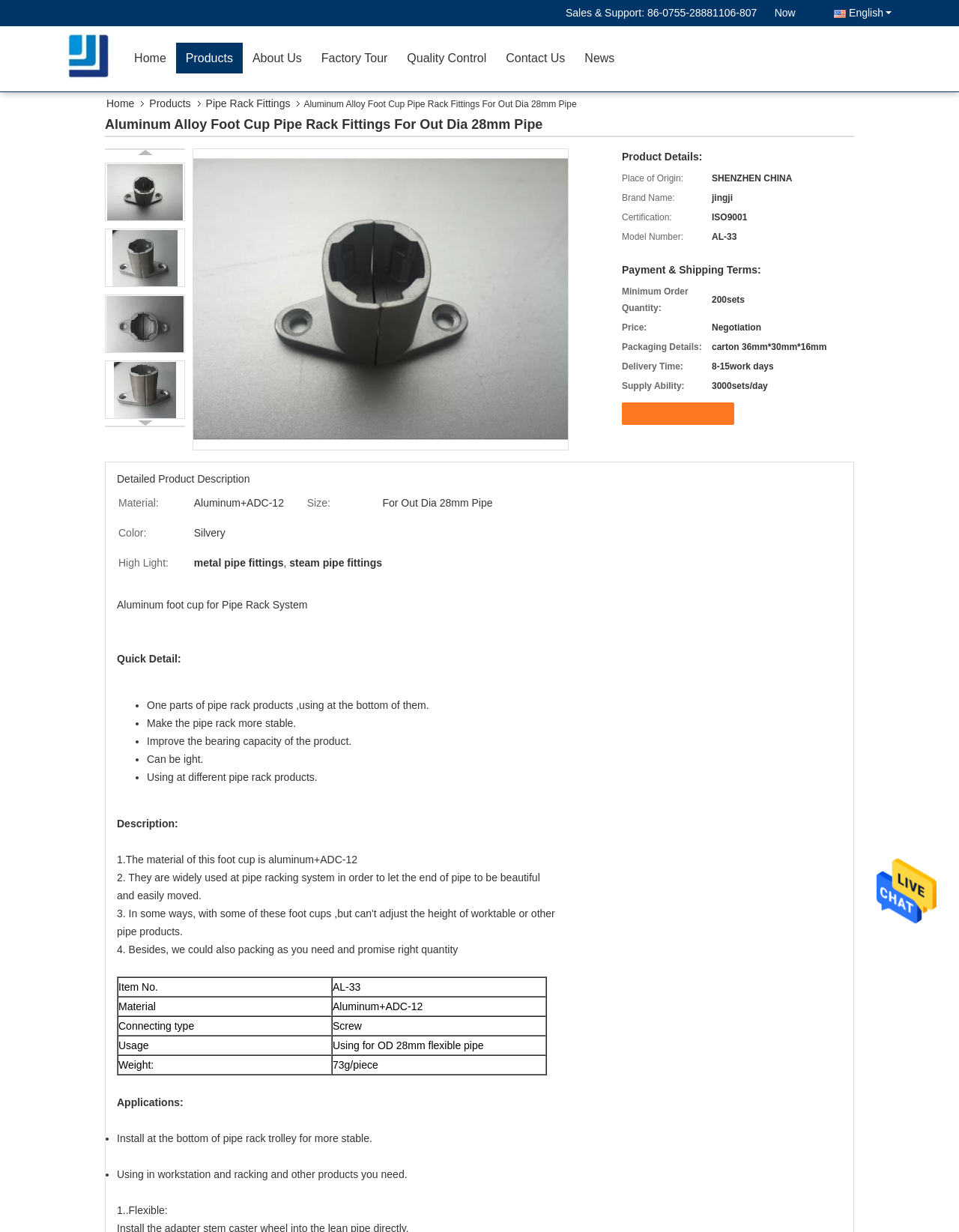Please predict the bounding box coordinates of the element's region where a click is necessary to complete the following instruction: "View the product details". The coordinates should be represented by four float numbers between 0 and 1, i.e., [left, top, right, bottom].

[0.648, 0.122, 0.732, 0.132]